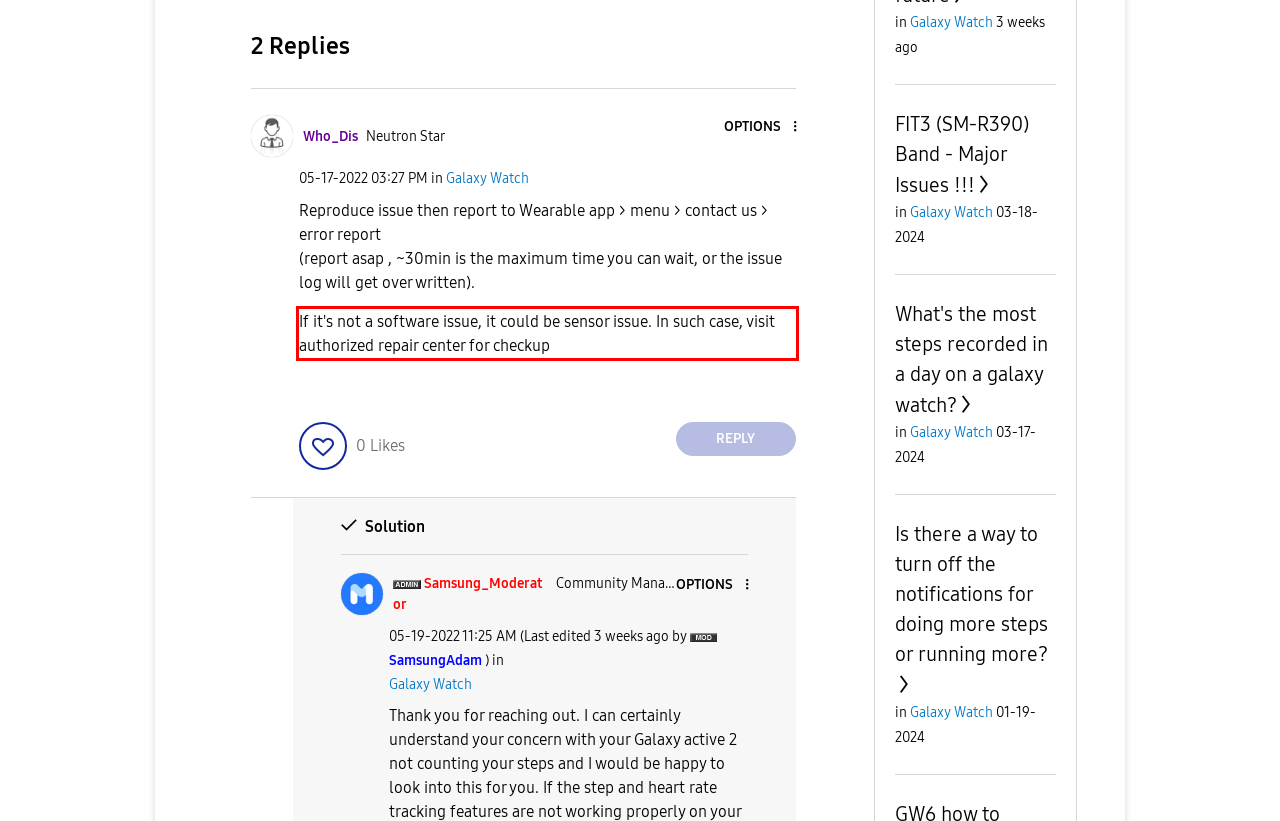Given a screenshot of a webpage containing a red bounding box, perform OCR on the text within this red bounding box and provide the text content.

If it's not a software issue, it could be sensor issue. In such case, visit authorized repair center for checkup